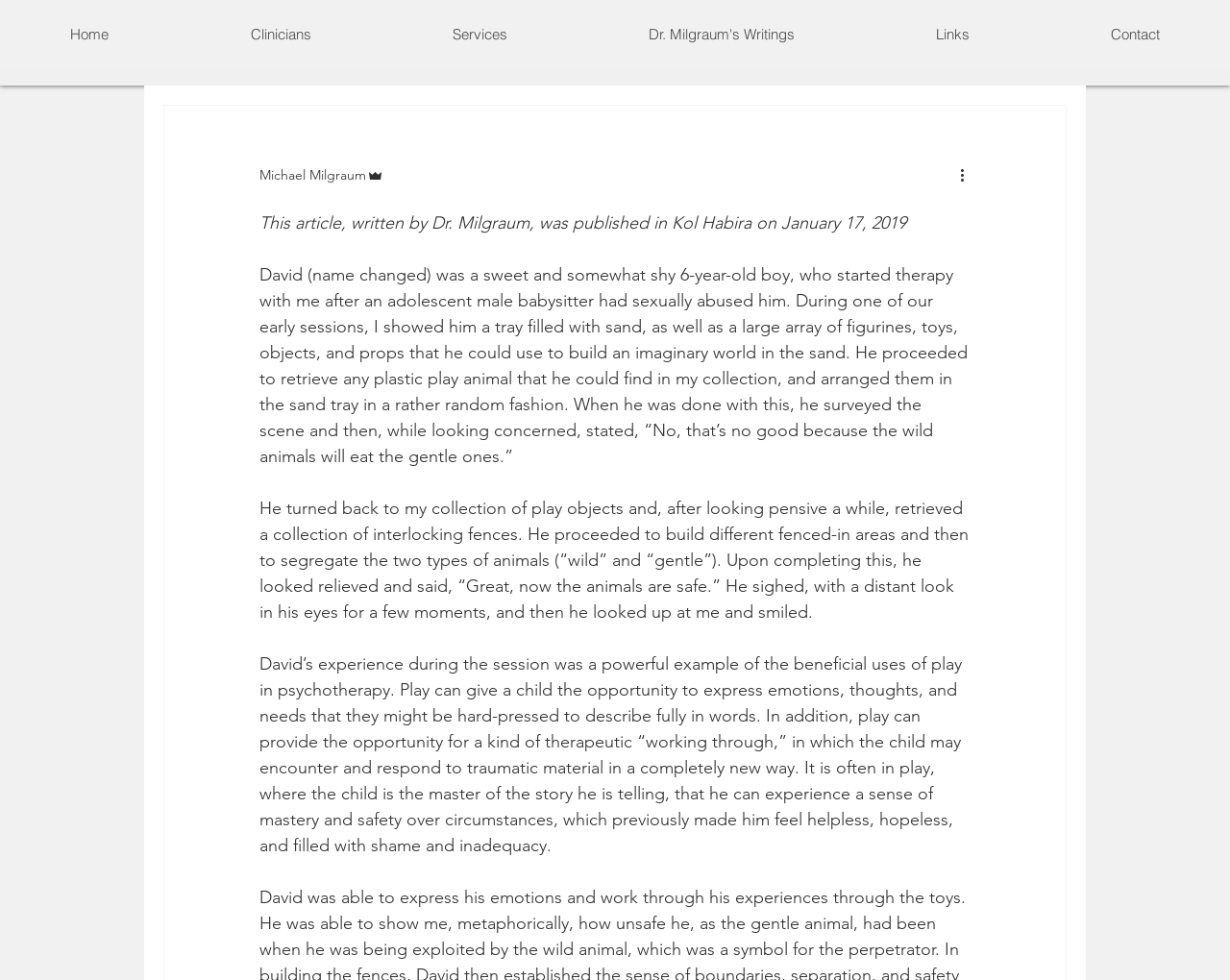Create a detailed summary of all the visual and textual information on the webpage.

This webpage appears to be an article or blog post written by Dr. Milgraum, a clinician. At the top of the page, there is a navigation menu with links to "Clinicians", "Services", "Dr. Milgraum's Writings", "Links", and "Contact". Below the navigation menu, there is a section with the author's name, "Michael Milgraum", and an "Admin" button with an accompanying image.

The main content of the page is an article about a 6-year-old boy named David who started therapy with Dr. Milgraum after being sexually abused by an adolescent male babysitter. The article describes David's experience in therapy, where he used play to express his emotions and work through his trauma. The text is divided into four paragraphs, with the first paragraph introducing David's story and the subsequent paragraphs describing his experience in therapy.

To the right of the article, there is a button labeled "More actions" with an accompanying image. Above the article, there is a brief summary of the article, stating that it was published in Kol Habira on January 17, 2019. Overall, the webpage has a simple and clean layout, with a focus on the article's content.